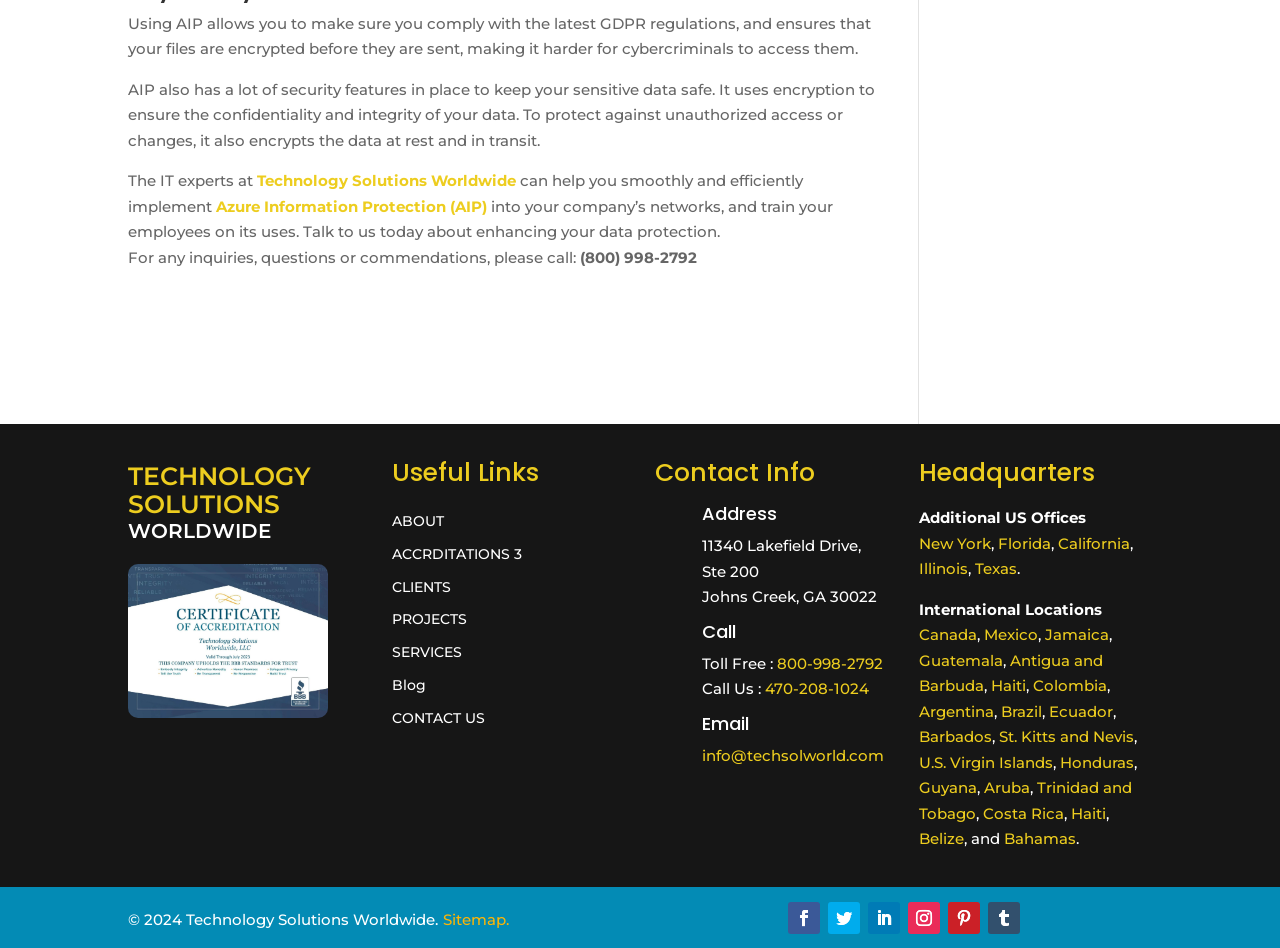Answer the question using only a single word or phrase: 
What is the purpose of Azure Information Protection (AIP)?

Data protection